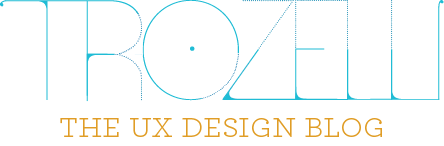Generate a detailed caption that encompasses all aspects of the image.

The image showcases the logo for "Bride Trozelli," which is identified as a UX design blog. The logo features the name "TROZELLI" prominently in a modern, sans-serif font, rendered in a vibrant blue color, accompanied by a circular graphic element that adds a dynamic touch. Beneath this, the phrase "THE UX DESIGN BLOG" is presented in a warm, golden hue, emphasizing the blog's focus on user experience design. This logo reflects a contemporary and professional aesthetic, aligning with the blog's emphasis on UX methodologies and insights for a multi-platform environment.